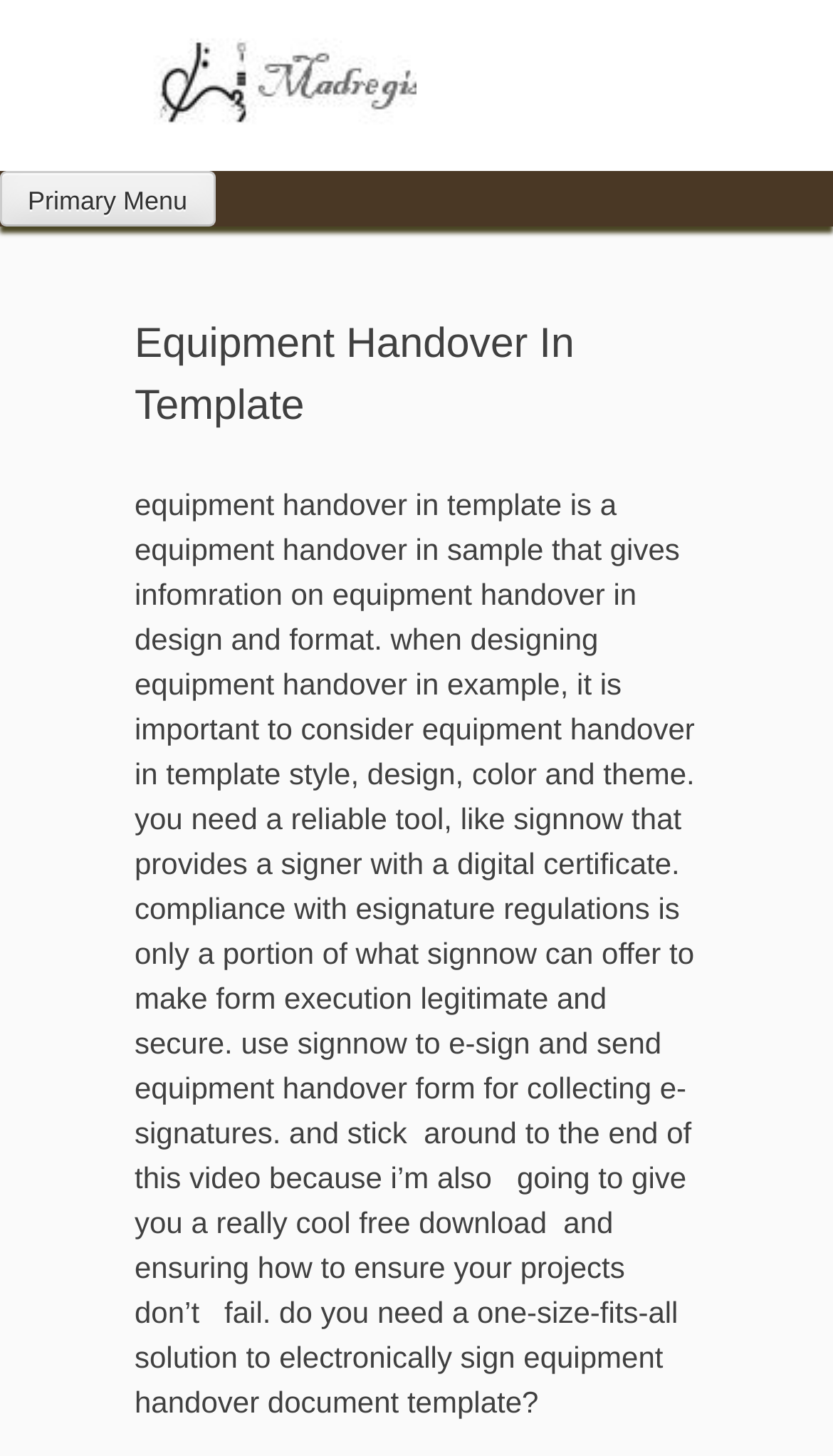Identify the main heading of the webpage and provide its text content.

Equipment Handover In Template